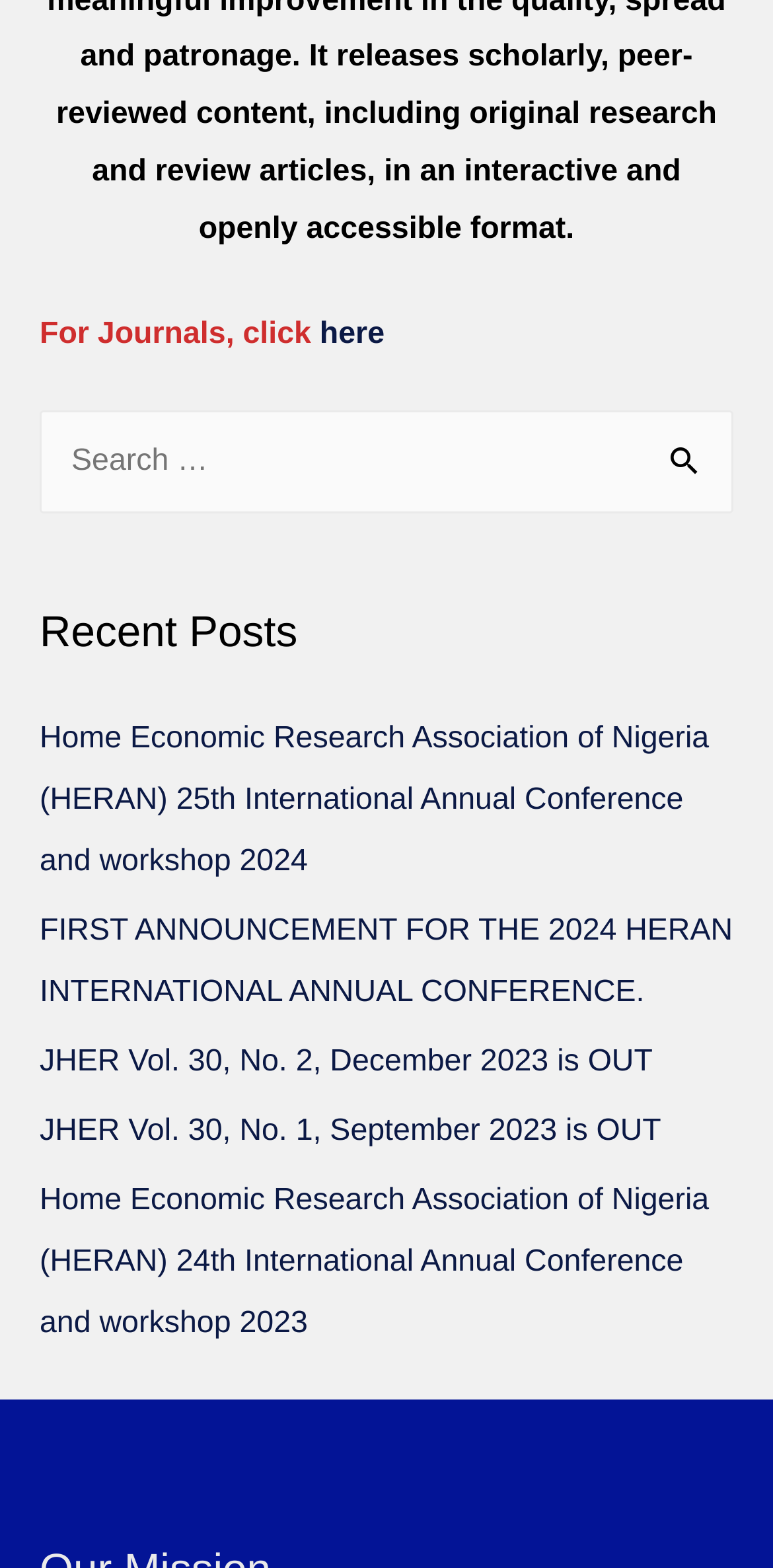Extract the bounding box coordinates of the UI element described by: "parent_node: Search for: value="Search"". The coordinates should include four float numbers ranging from 0 to 1, e.g., [left, top, right, bottom].

[0.833, 0.262, 0.949, 0.331]